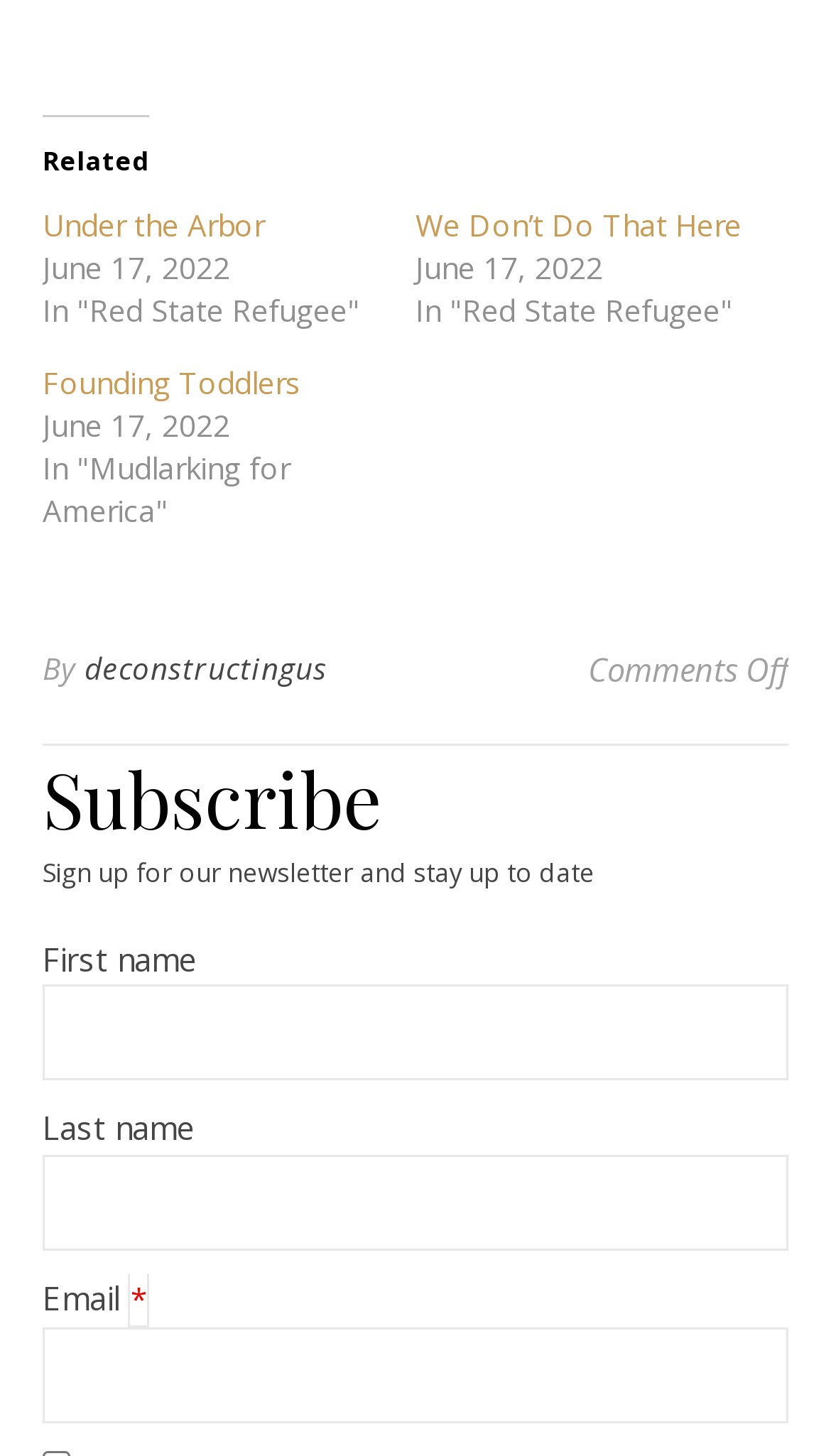Locate the bounding box of the UI element described by: "parent_node: Last name name="last_name"" in the given webpage screenshot.

[0.051, 0.793, 0.949, 0.859]